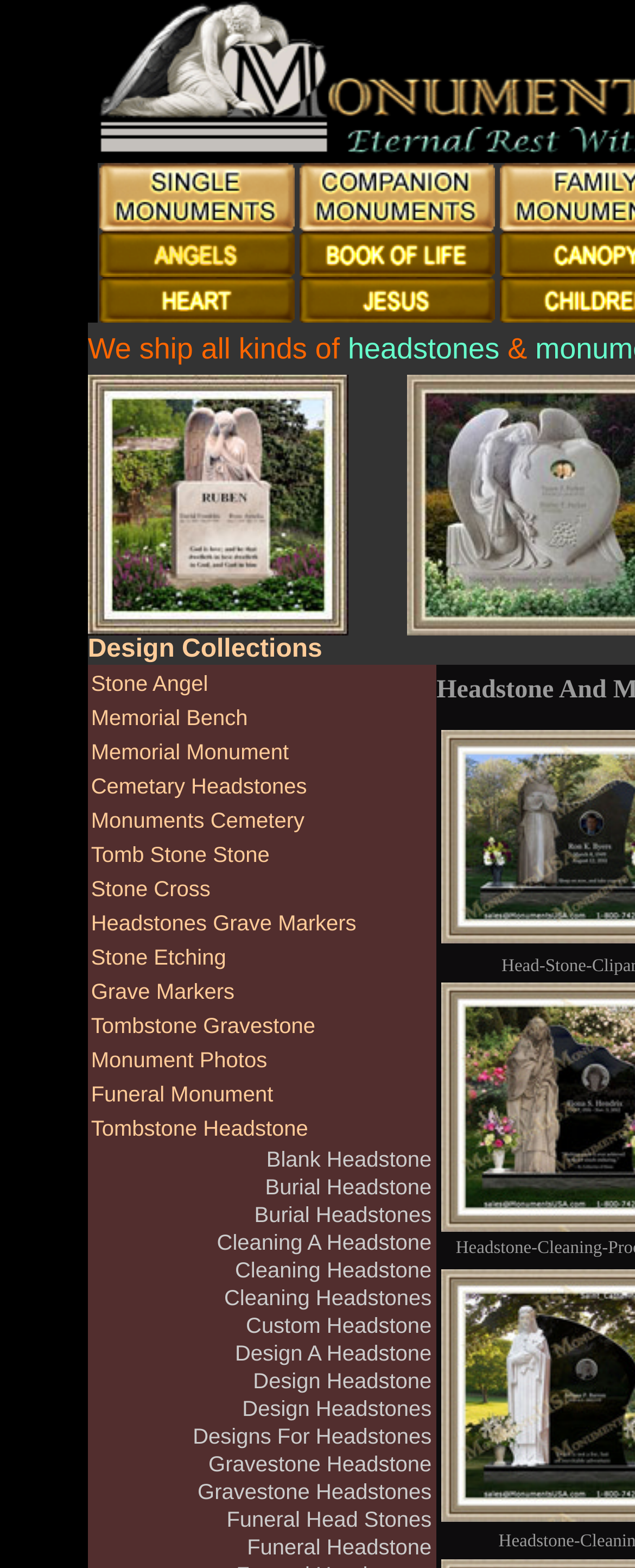Select the bounding box coordinates of the element I need to click to carry out the following instruction: "view recent posts".

None